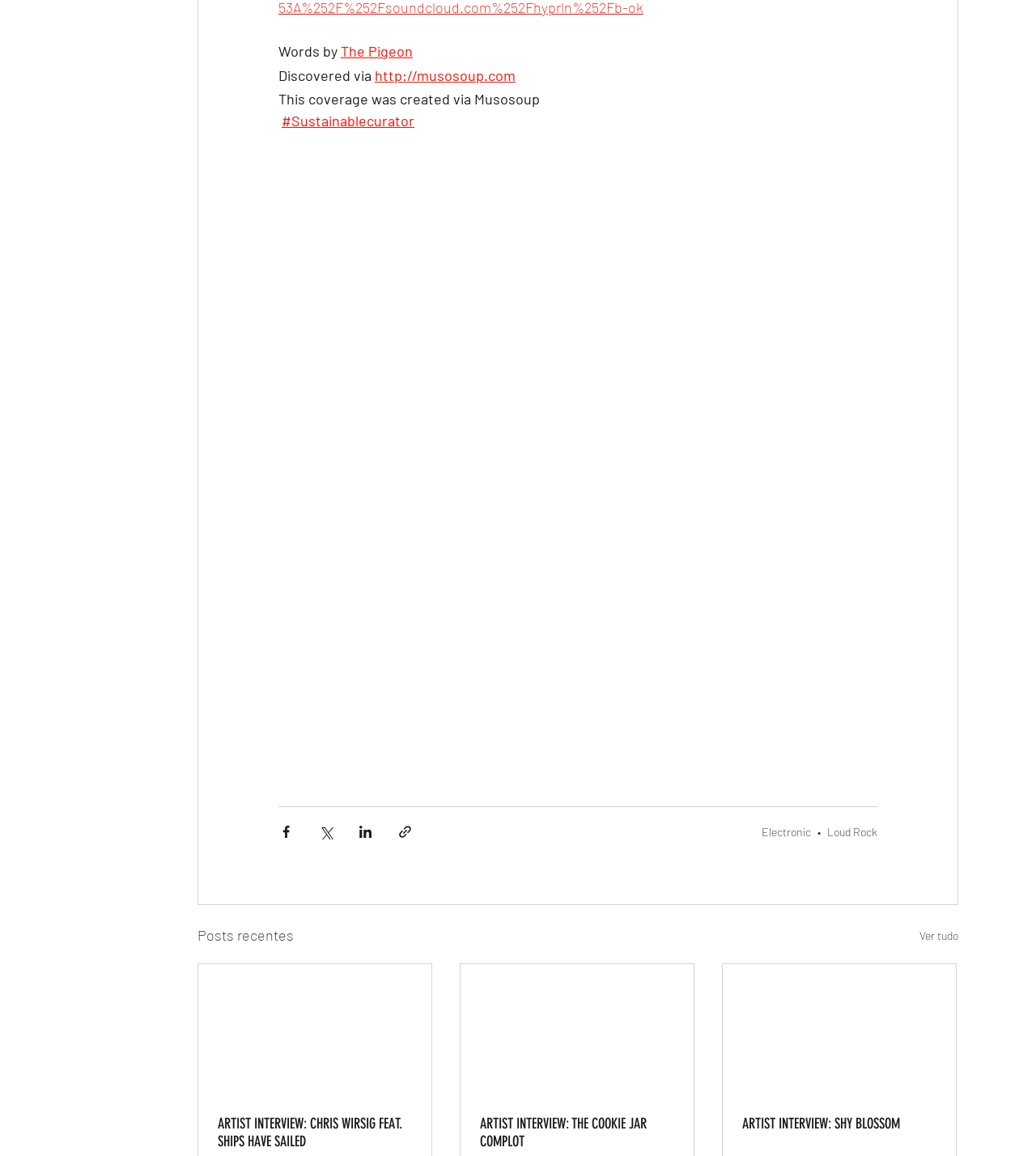Specify the bounding box coordinates of the area that needs to be clicked to achieve the following instruction: "Read the interview with CHRIS WIRSIG FEAT. SHIPS HAVE SAILED".

[0.21, 0.965, 0.398, 0.995]